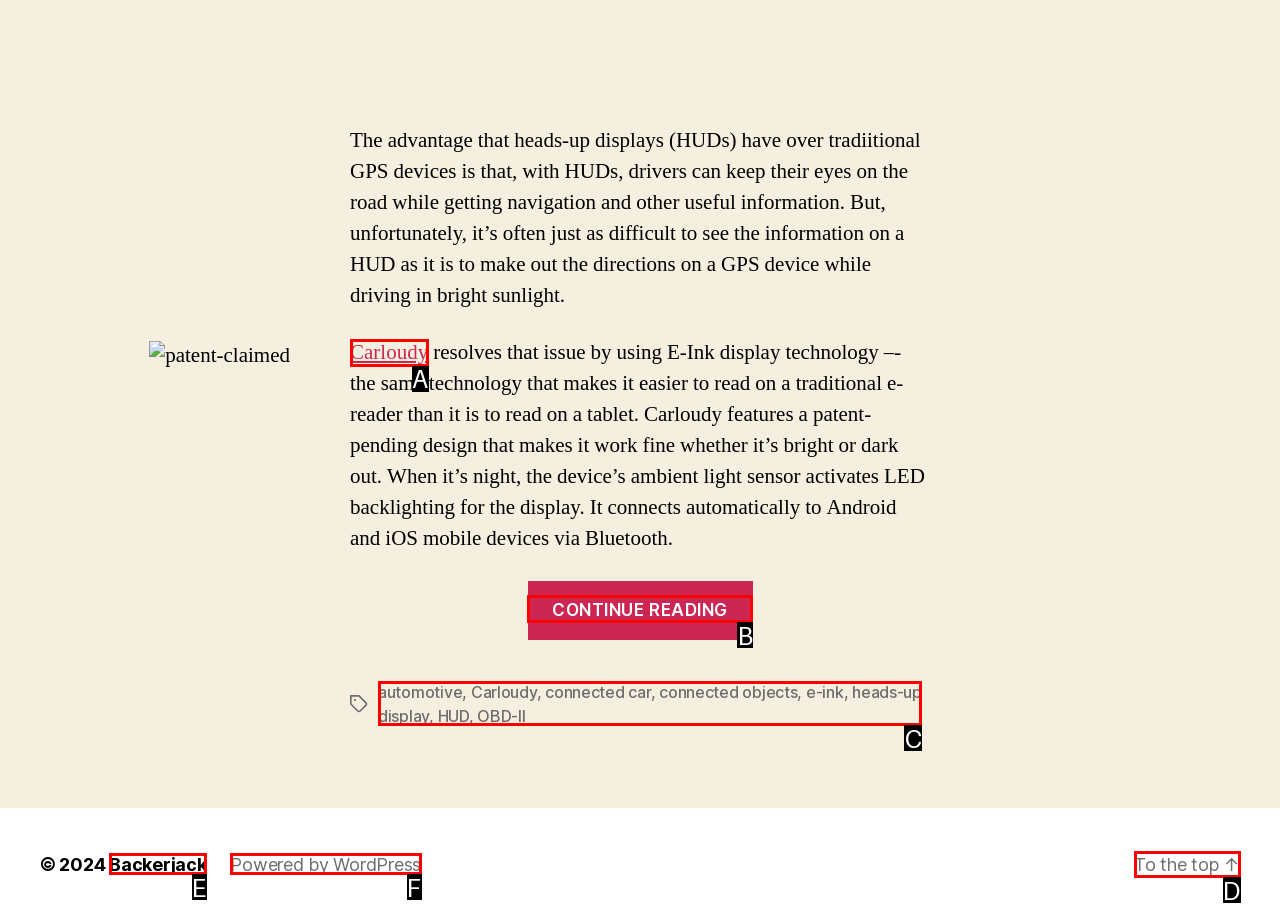Tell me which one HTML element best matches the description: heads-up display
Answer with the option's letter from the given choices directly.

C